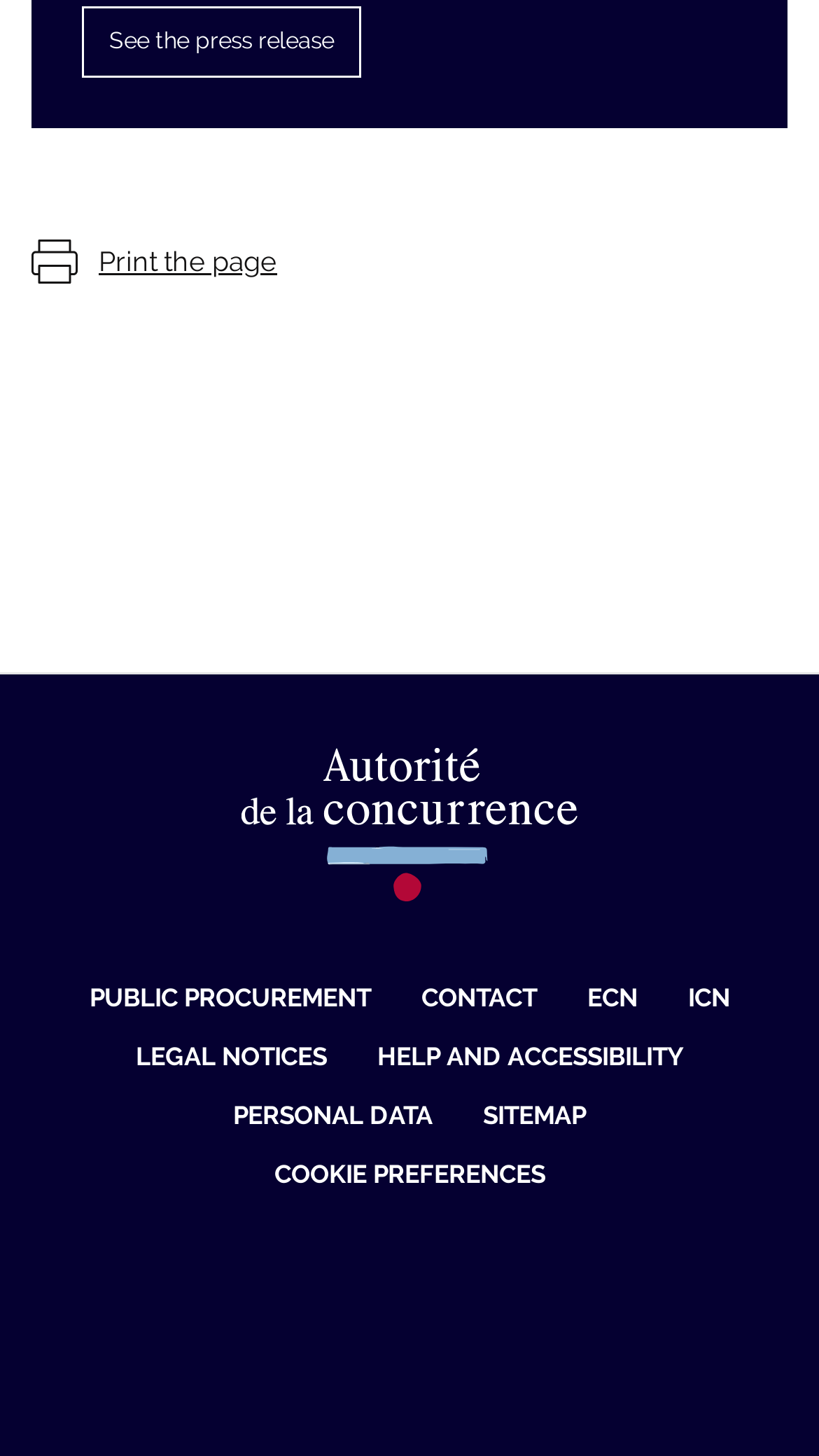Please reply to the following question using a single word or phrase: 
How many links open in a new tab?

5